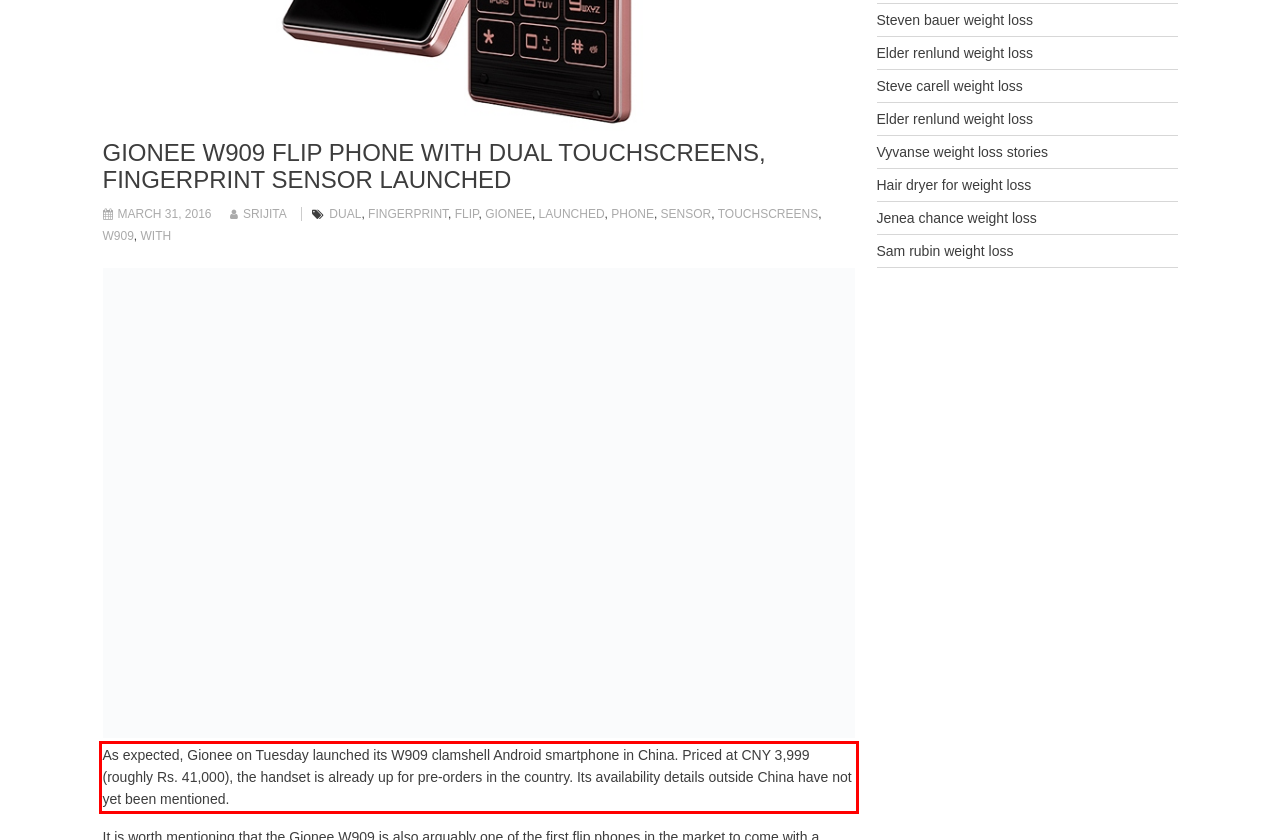Analyze the screenshot of the webpage that features a red bounding box and recognize the text content enclosed within this red bounding box.

As expected, Gionee on Tuesday launched its W909 clamshell Android smartphone in China. Priced at CNY 3,999 (roughly Rs. 41,000), the handset is already up for pre-orders in the country. Its availability details outside China have not yet been mentioned.